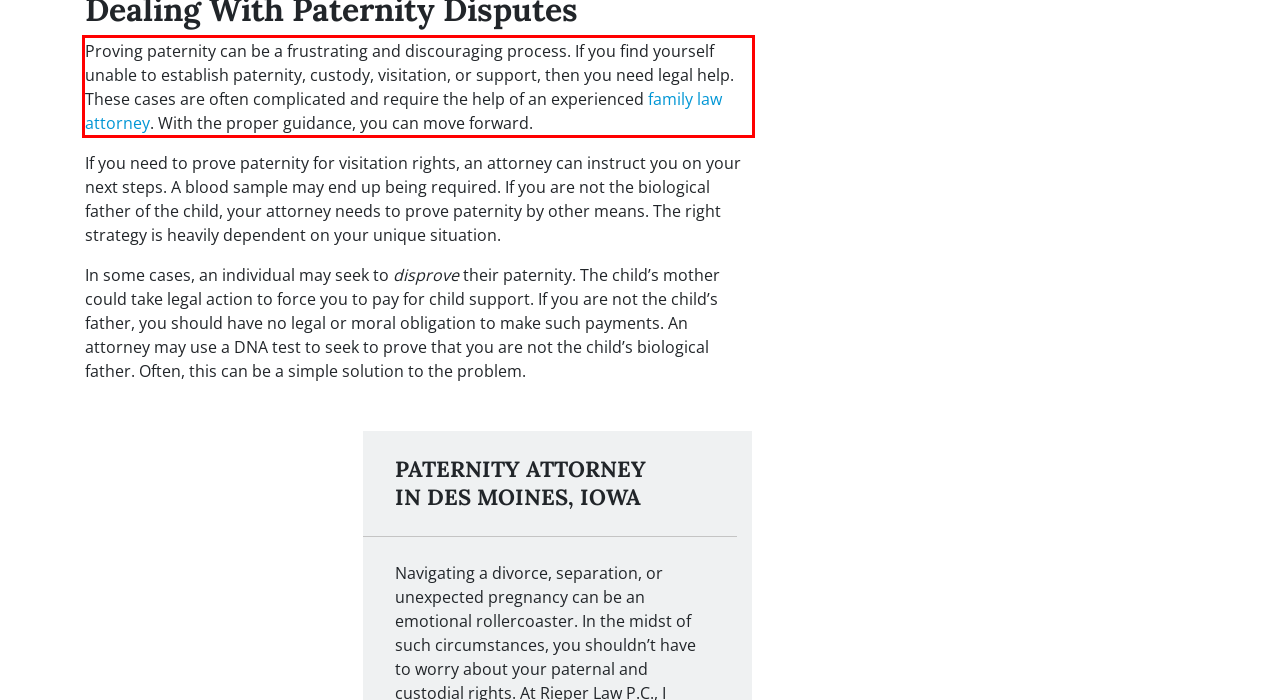Given a screenshot of a webpage containing a red rectangle bounding box, extract and provide the text content found within the red bounding box.

Proving paternity can be a frustrating and discouraging process. If you find yourself unable to establish paternity, custody, visitation, or support, then you need legal help. These cases are often complicated and require the help of an experienced family law attorney. With the proper guidance, you can move forward.